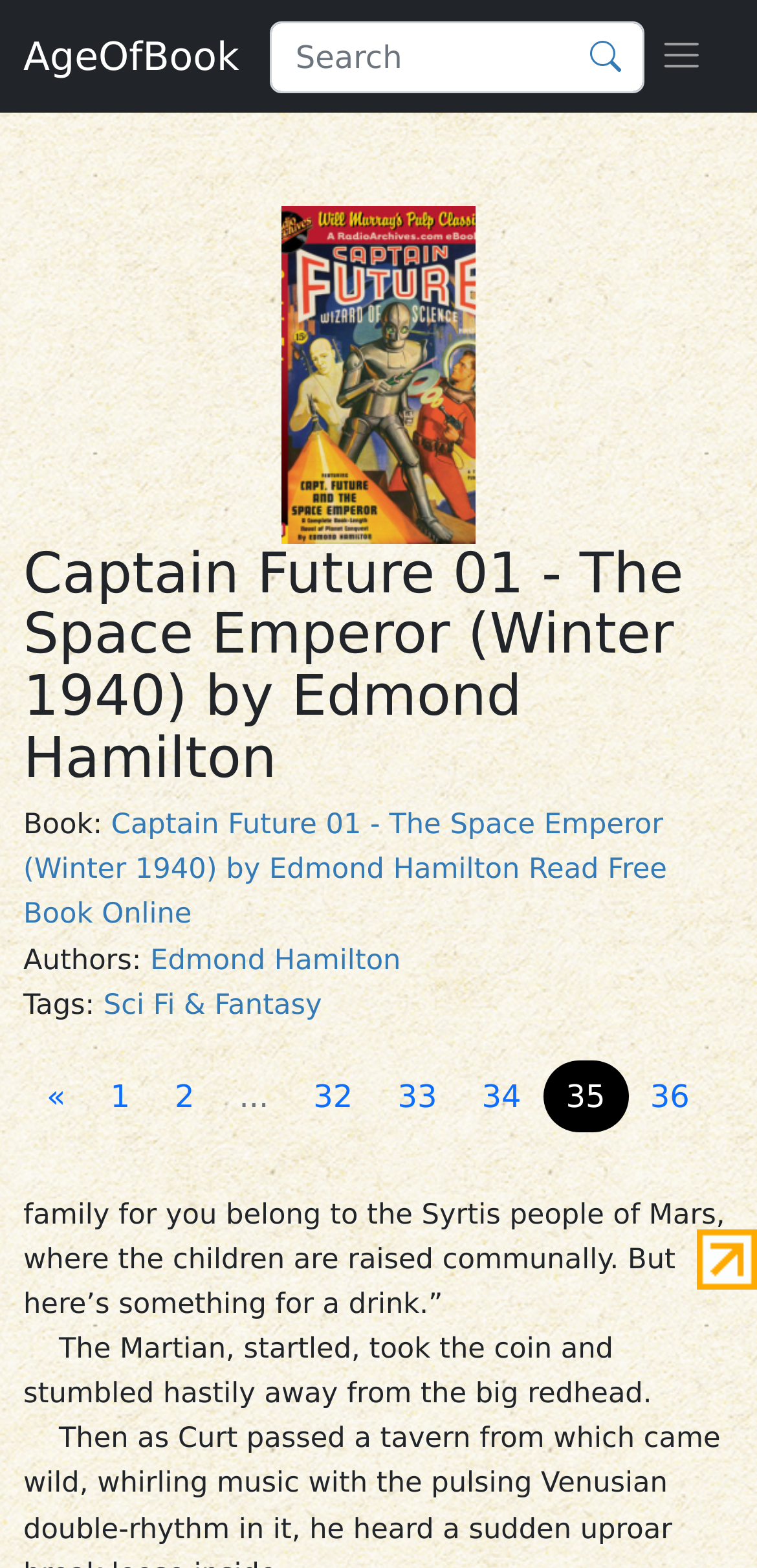What is the main plot of the book?
Using the image as a reference, answer with just one word or a short phrase.

Unknown